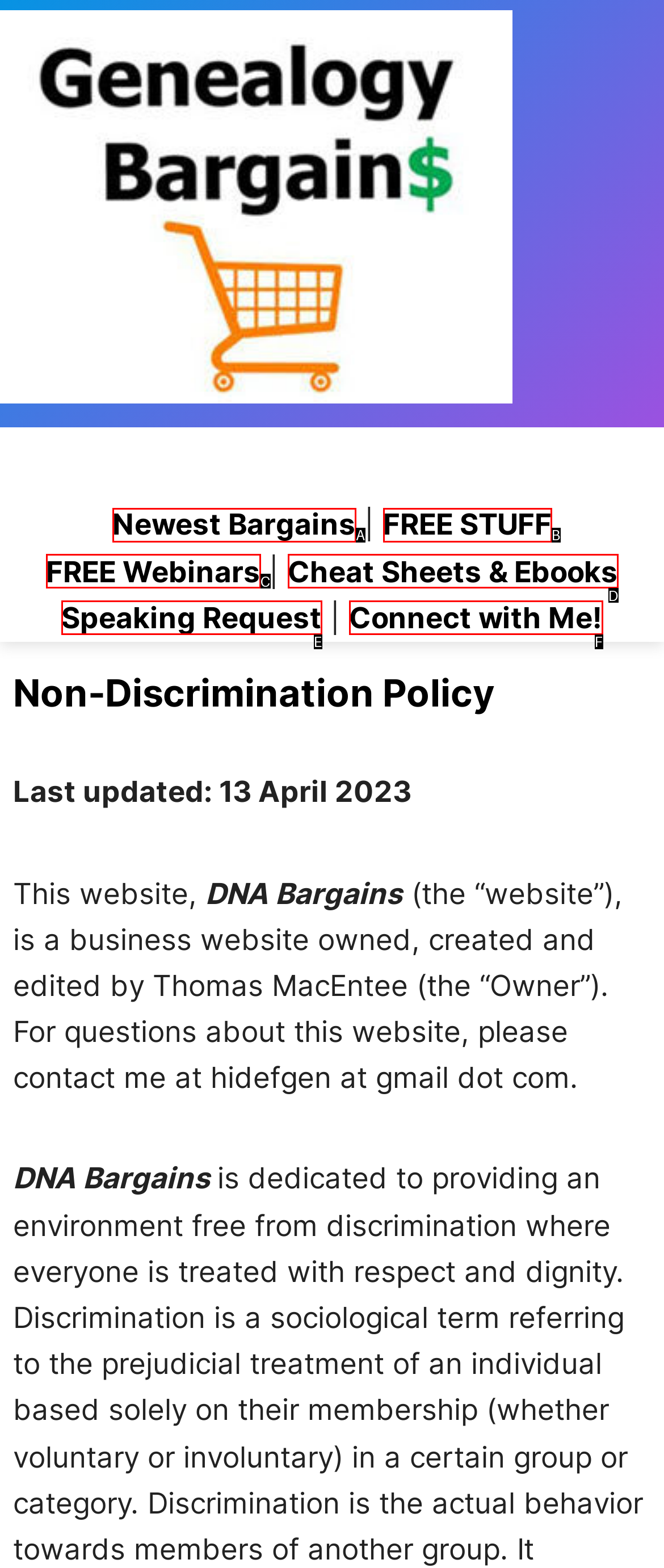From the options provided, determine which HTML element best fits the description: Connect with Me!. Answer with the correct letter.

F